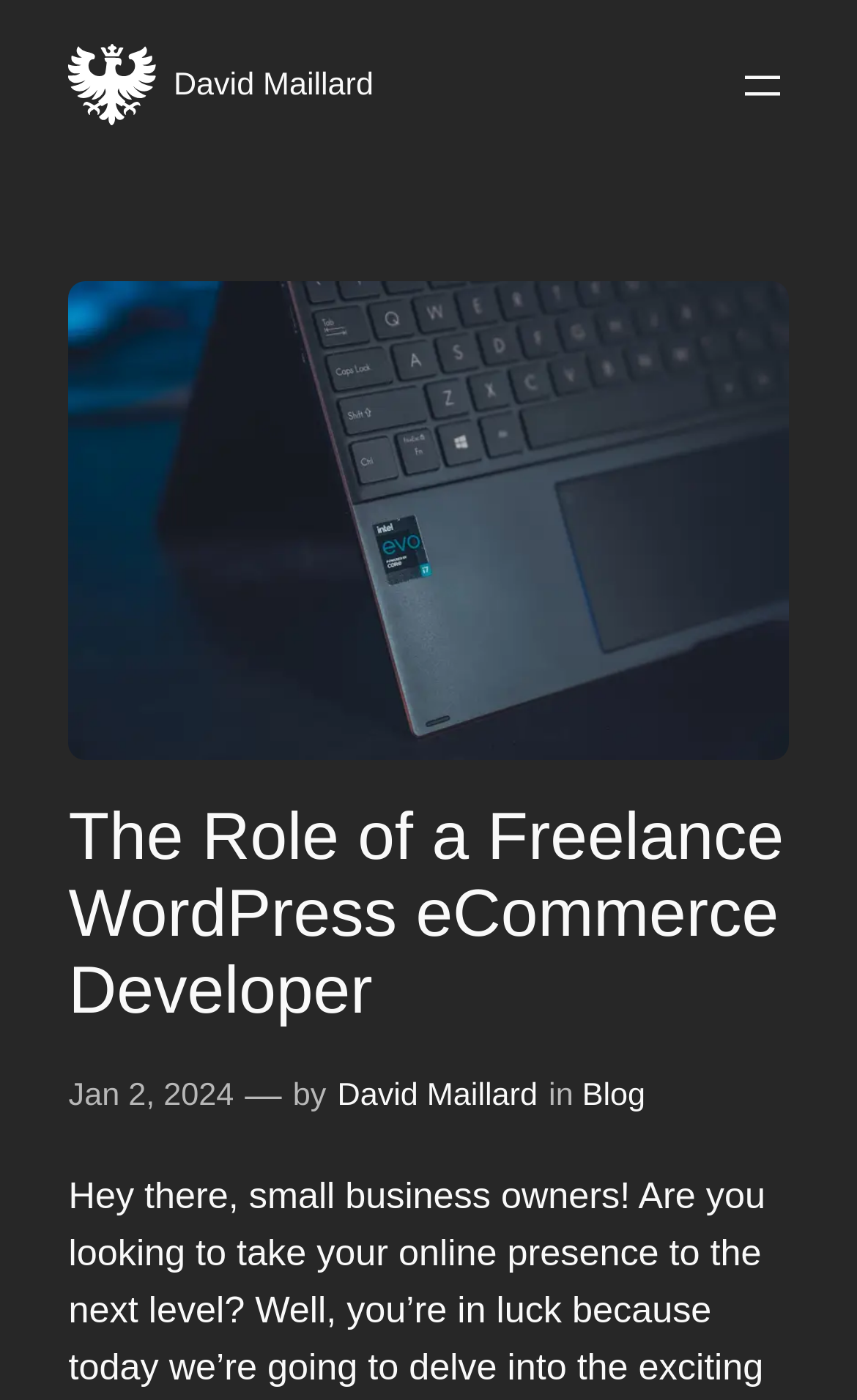What is the role of the person mentioned in the article?
Answer the question in as much detail as possible.

The role of the person mentioned in the article can be inferred from the heading element with the text 'The Role of a Freelance WordPress eCommerce Developer' which appears at the top of the webpage.